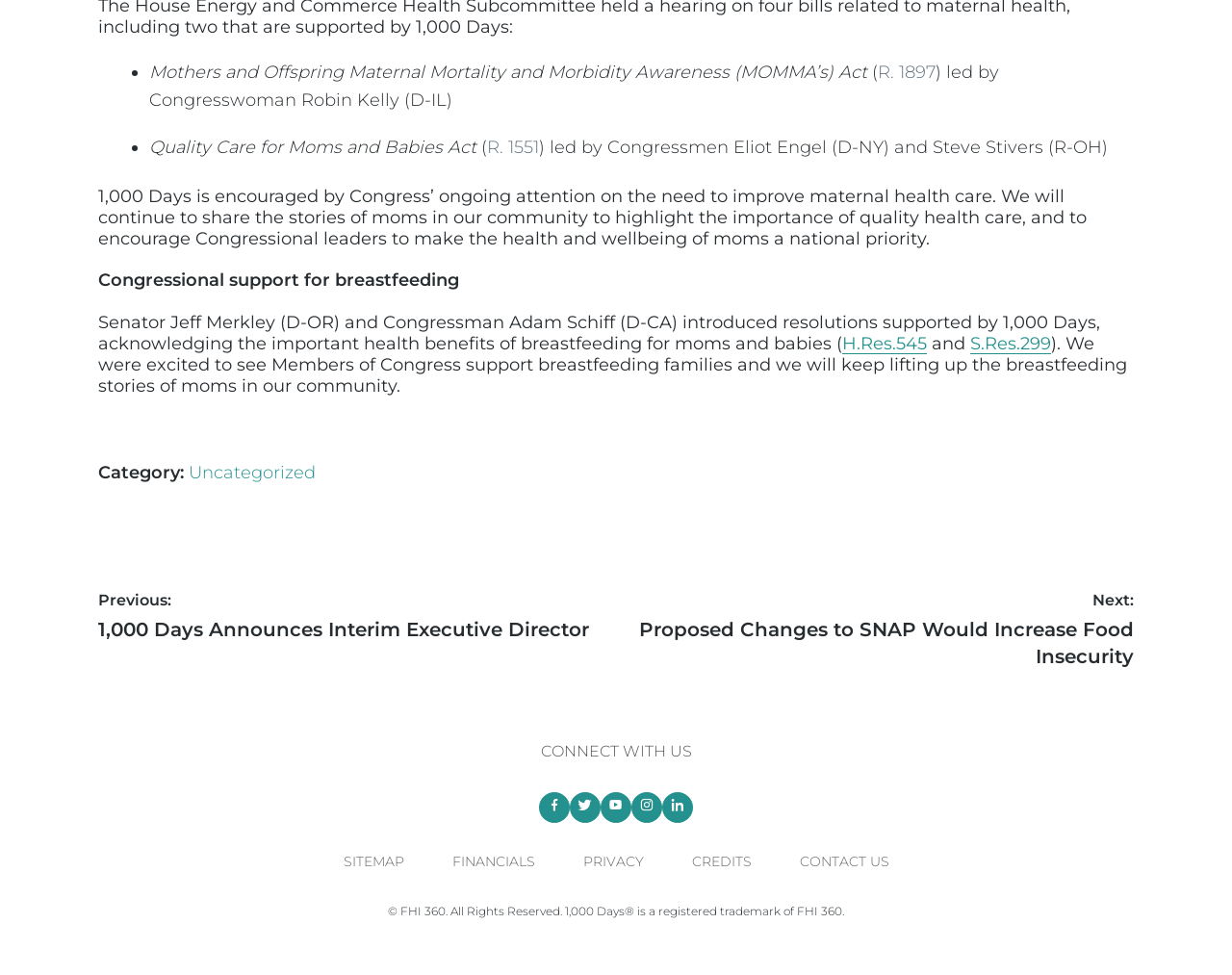Identify the bounding box coordinates of the area that should be clicked in order to complete the given instruction: "Connect with 1,000 Days on Facebook". The bounding box coordinates should be four float numbers between 0 and 1, i.e., [left, top, right, bottom].

[0.438, 0.812, 0.462, 0.844]